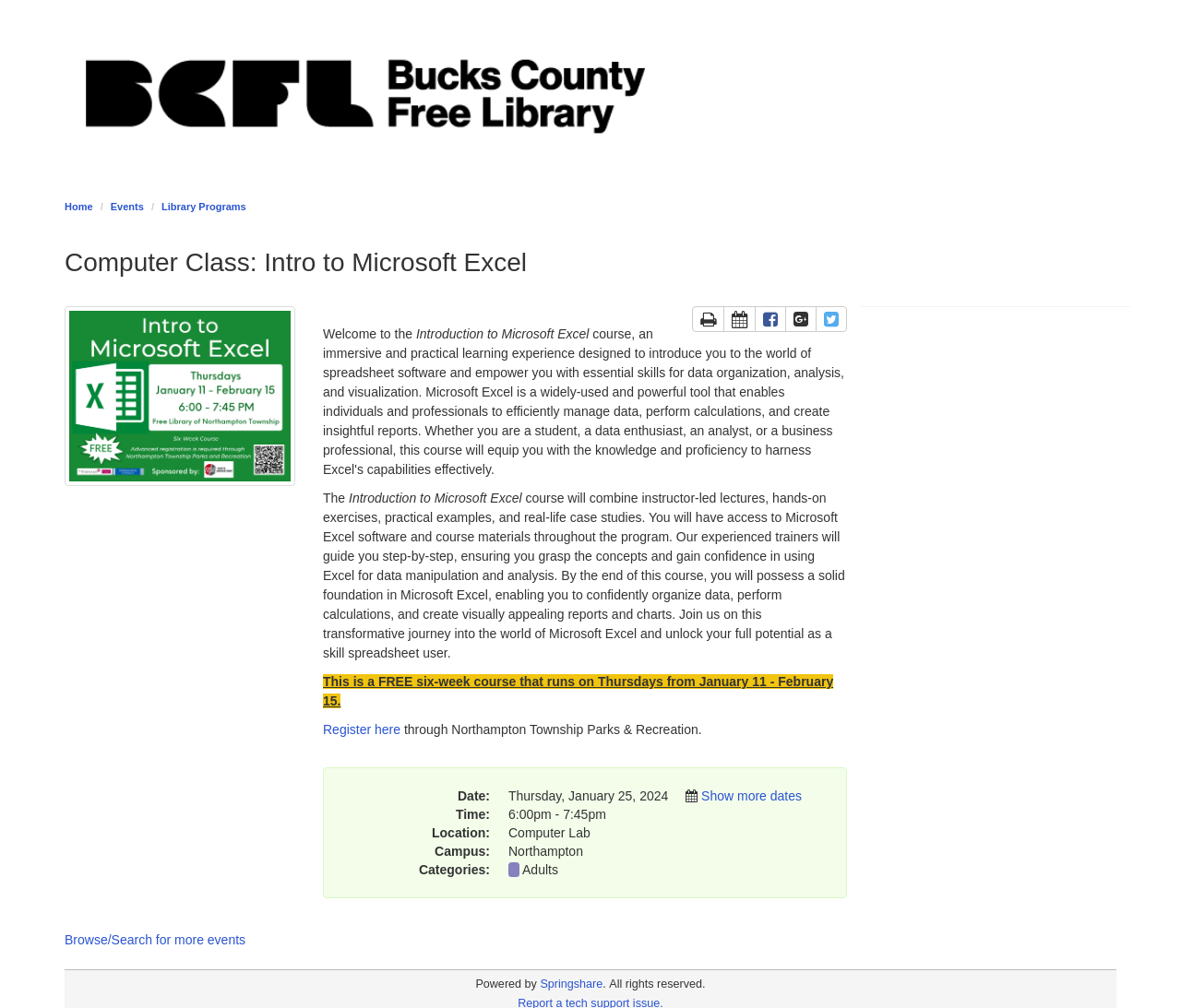Locate the bounding box coordinates of the area to click to fulfill this instruction: "Browse or search for more events". The bounding box should be presented as four float numbers between 0 and 1, in the order [left, top, right, bottom].

[0.055, 0.925, 0.208, 0.939]